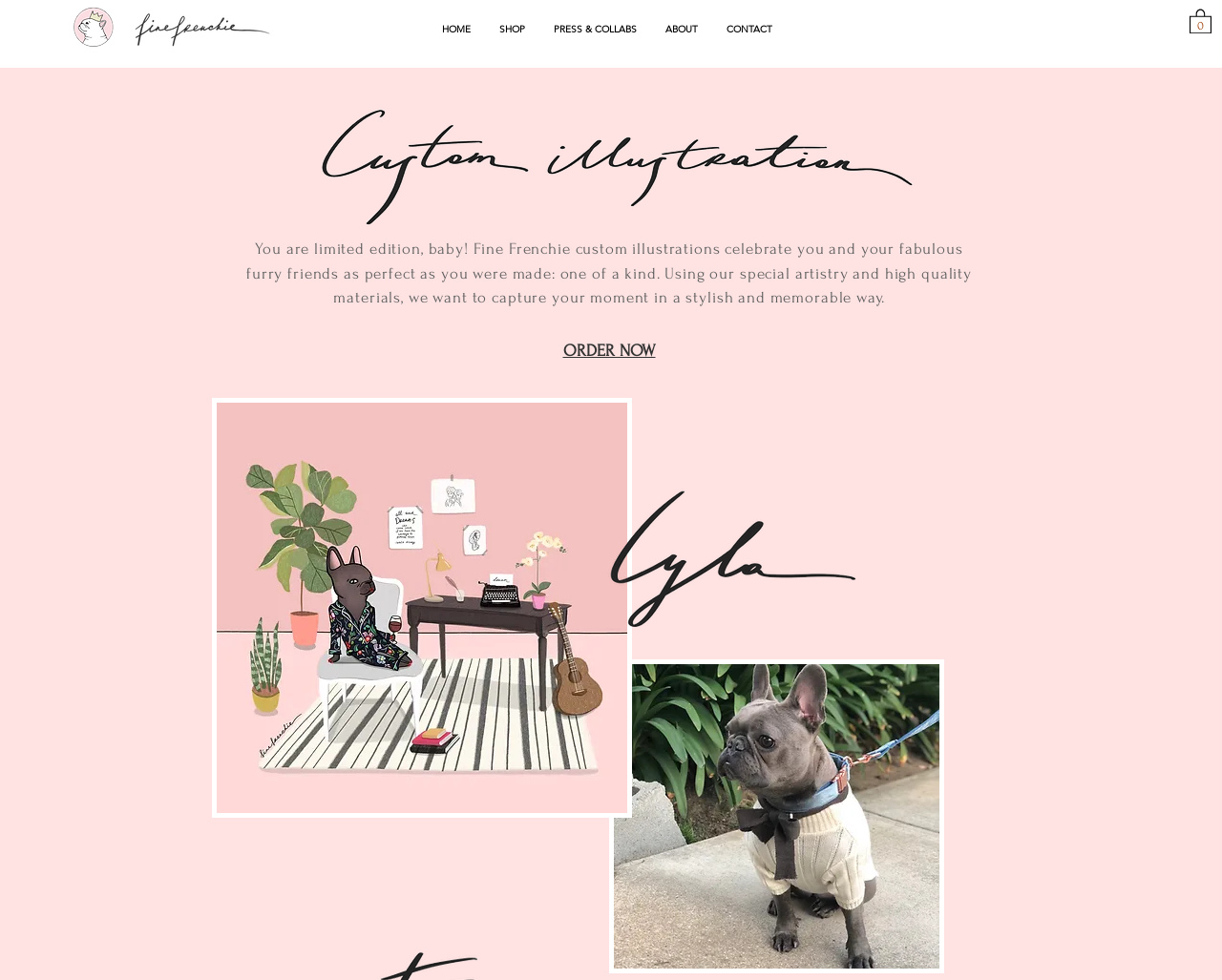What is the logo of Fine Frenchie?
Provide an in-depth and detailed explanation in response to the question.

The logo of Fine Frenchie is an image located at the top left corner of the webpage, with a bounding box of [0.055, 0.0, 0.098, 0.055]. It is an image element with the text 'FF logo 22.png'.